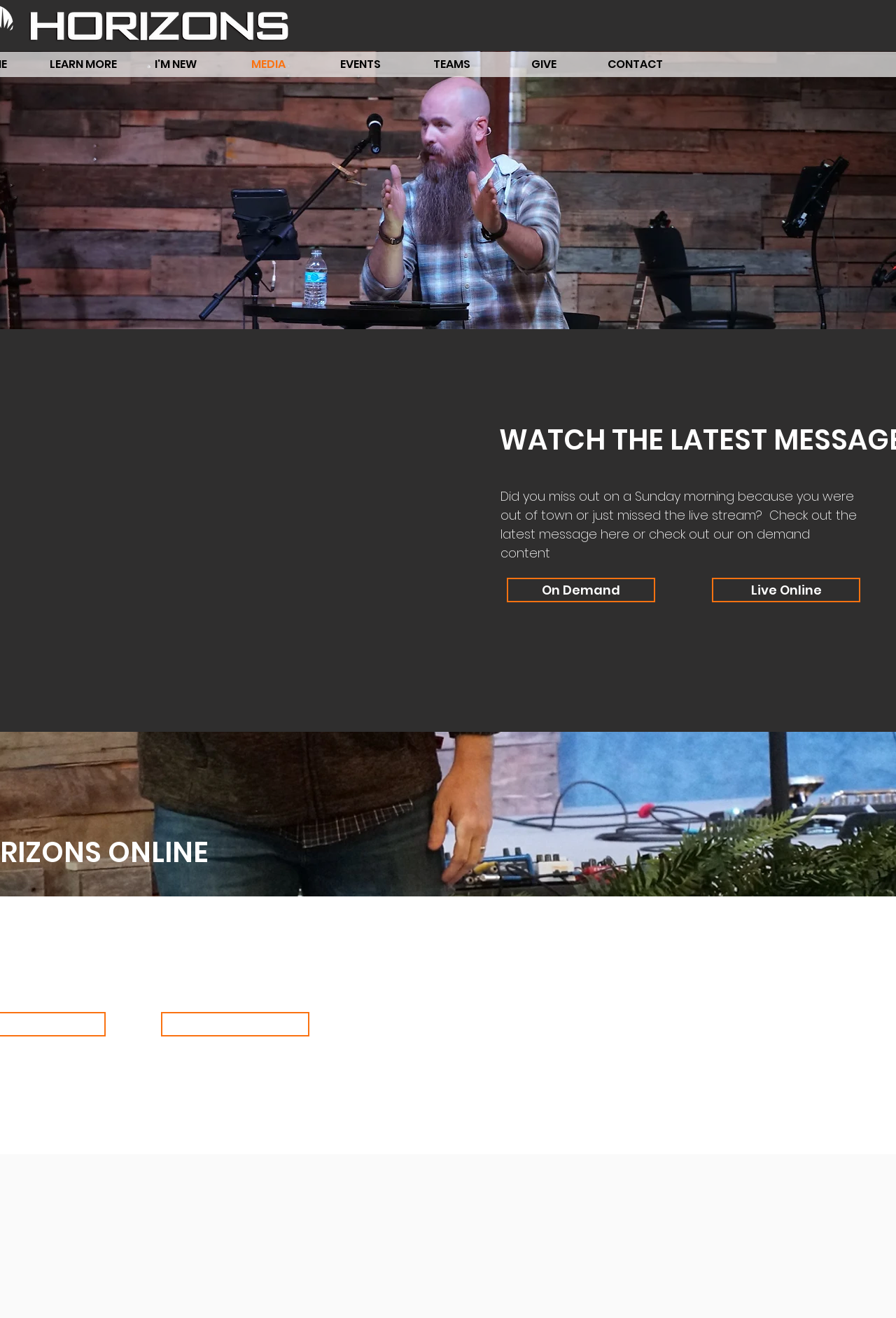From the webpage screenshot, predict the bounding box coordinates (top-left x, top-left y, bottom-right x, bottom-right y) for the UI element described here: Give Online

[0.18, 0.768, 0.345, 0.786]